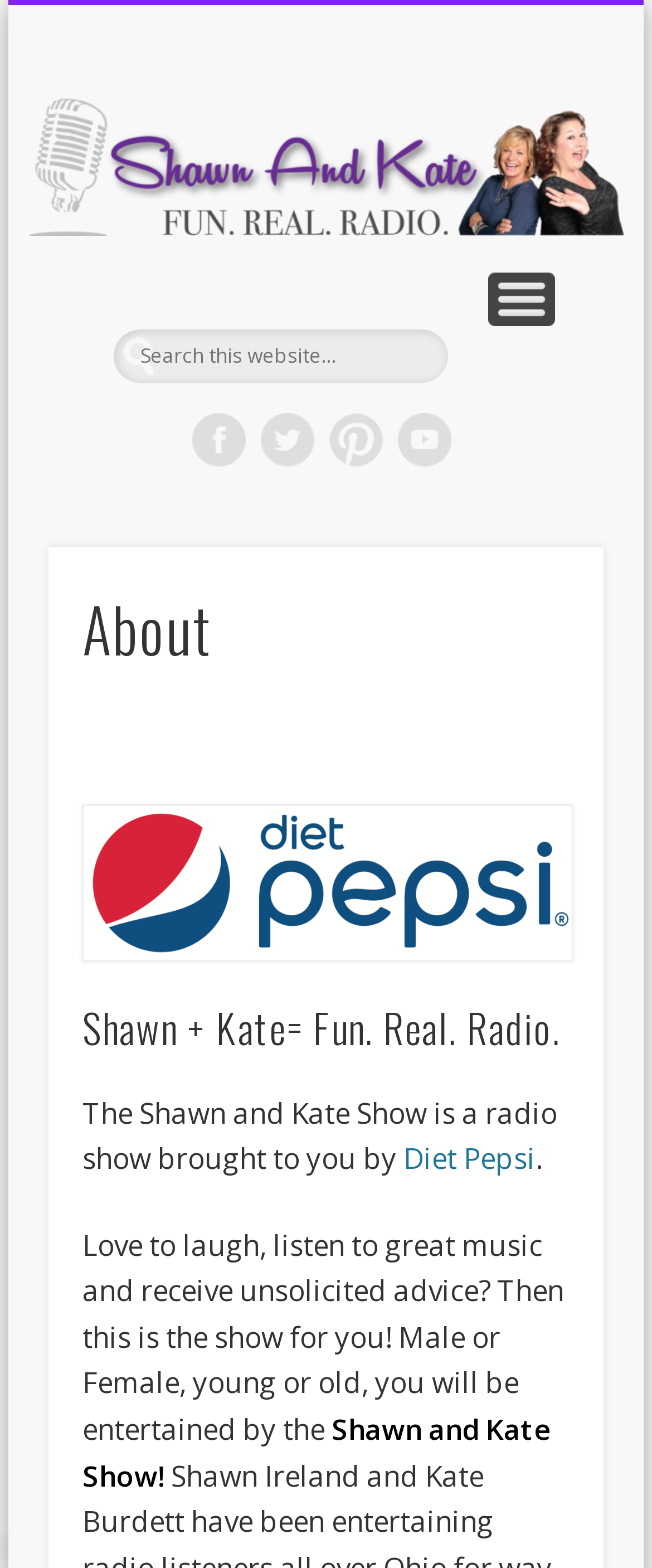Show the bounding box coordinates of the region that should be clicked to follow the instruction: "Read about the show."

[0.126, 0.37, 0.874, 0.433]